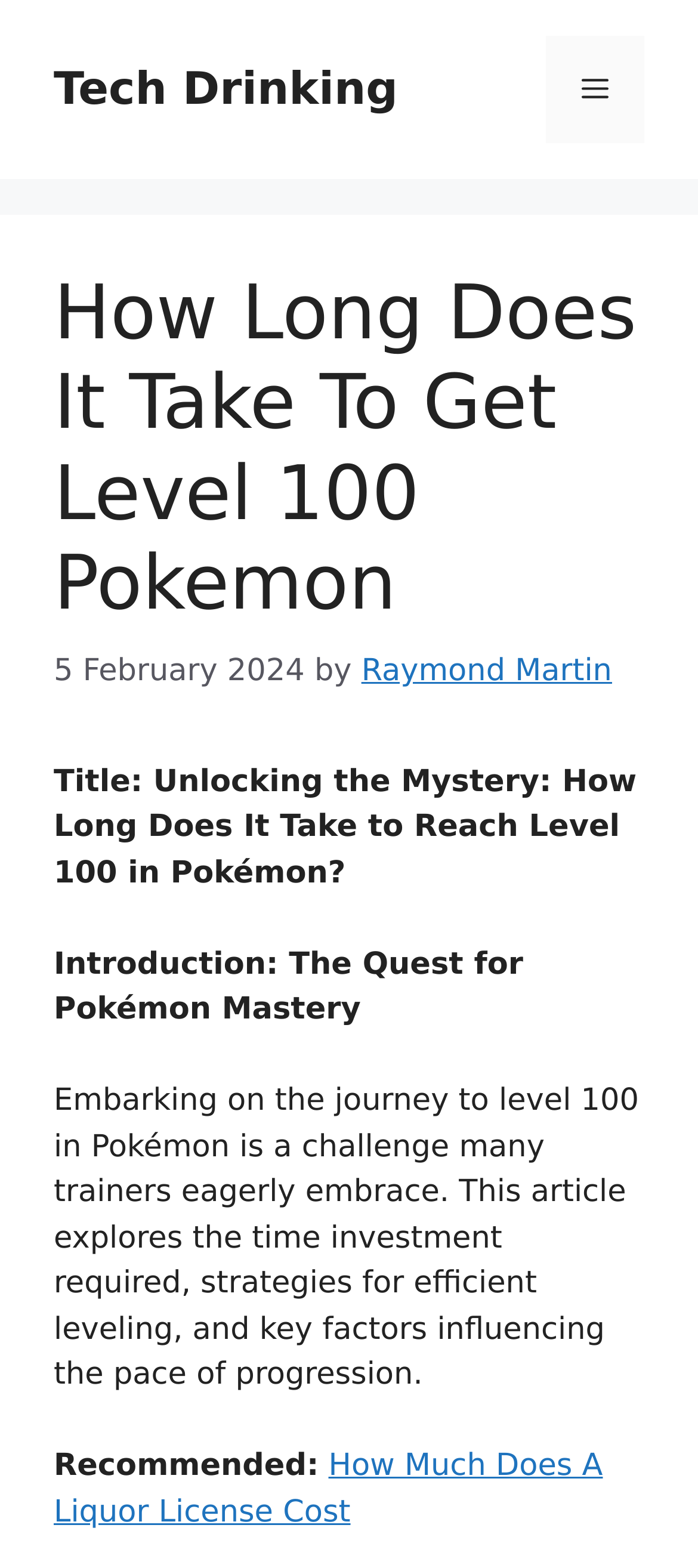What is the date of the article?
Identify the answer in the screenshot and reply with a single word or phrase.

5 February 2024